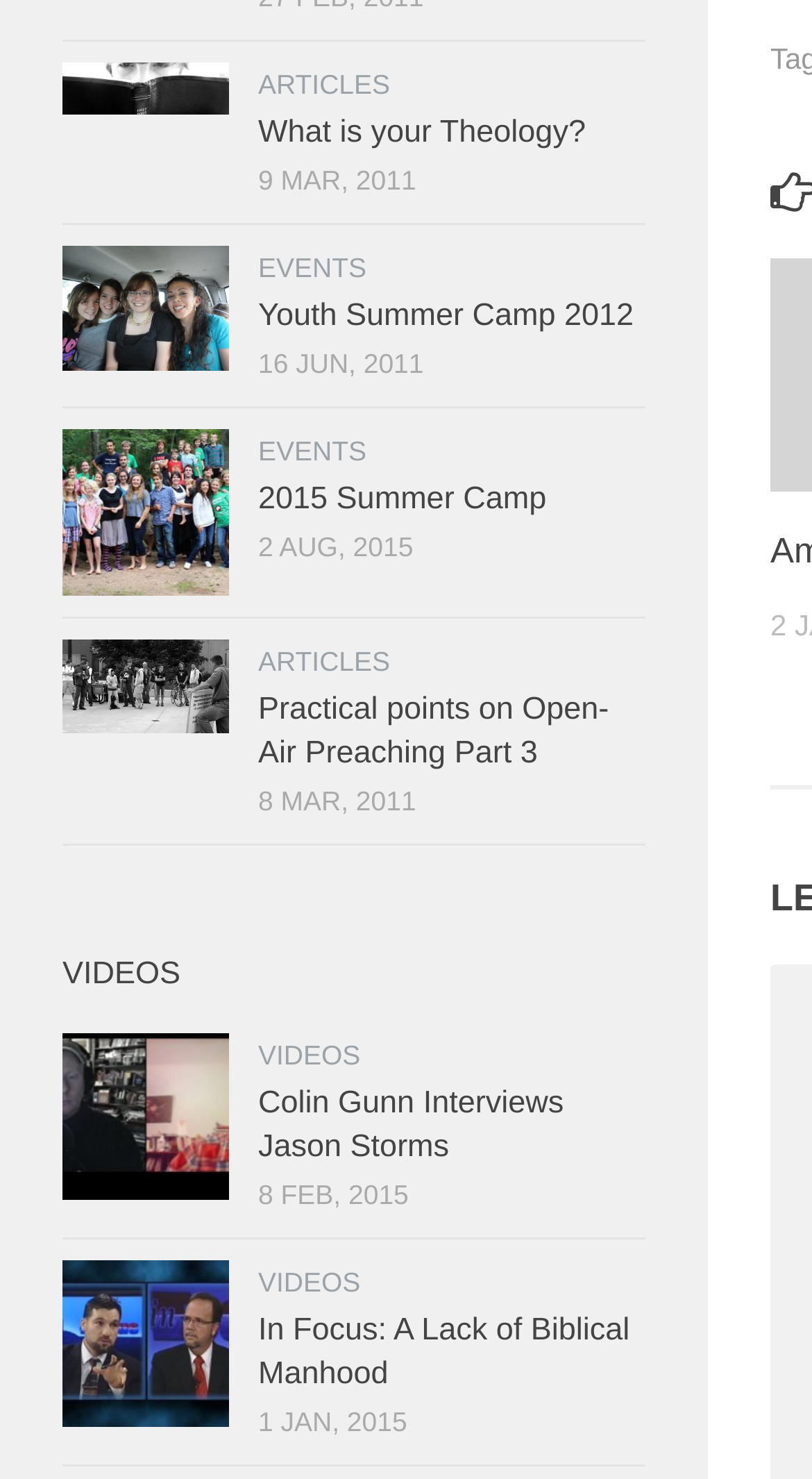Specify the bounding box coordinates of the area that needs to be clicked to achieve the following instruction: "view article about theology".

[0.318, 0.077, 0.721, 0.101]